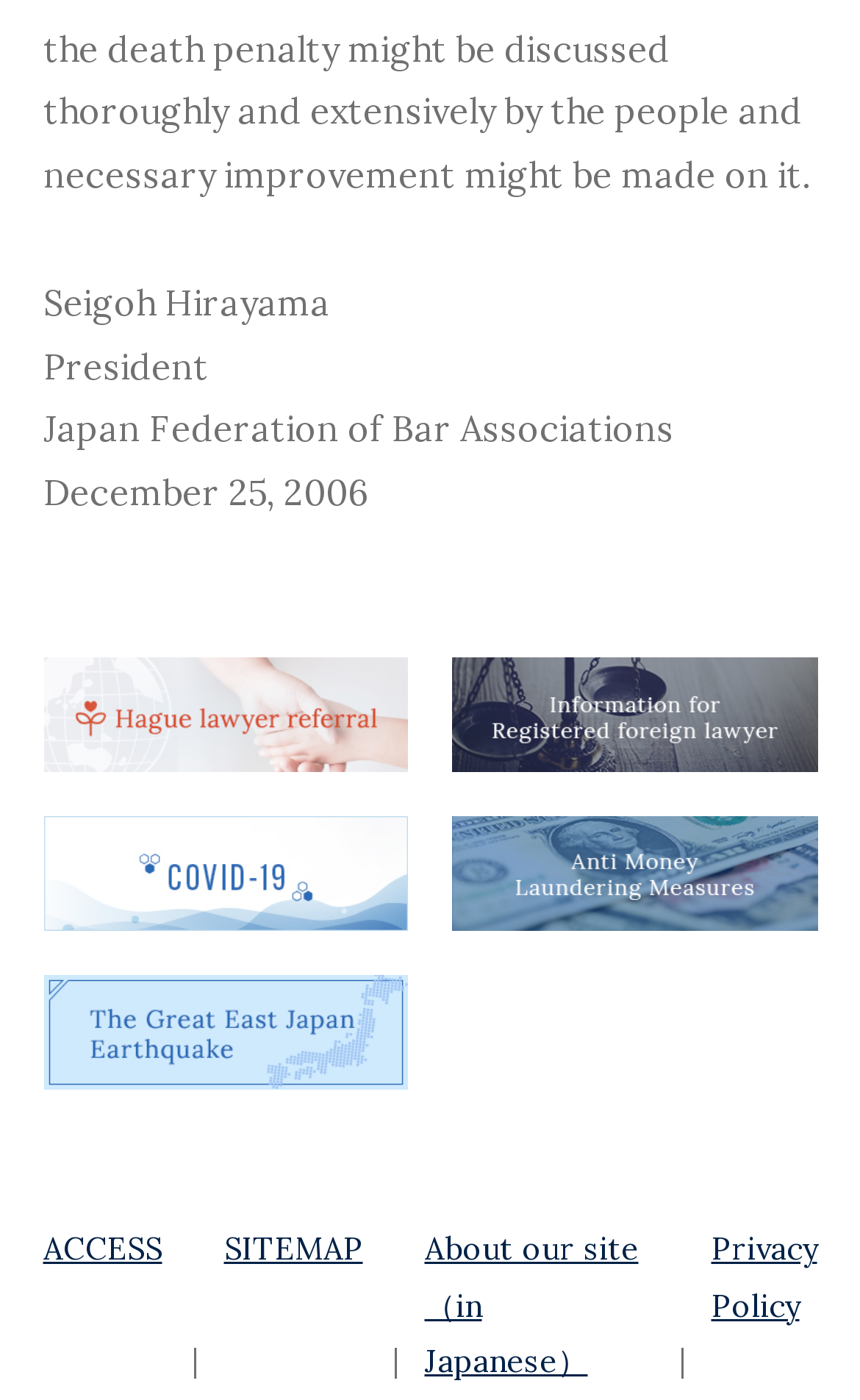Use a single word or phrase to answer the question:
What is the date mentioned on the webpage?

December 25, 2006